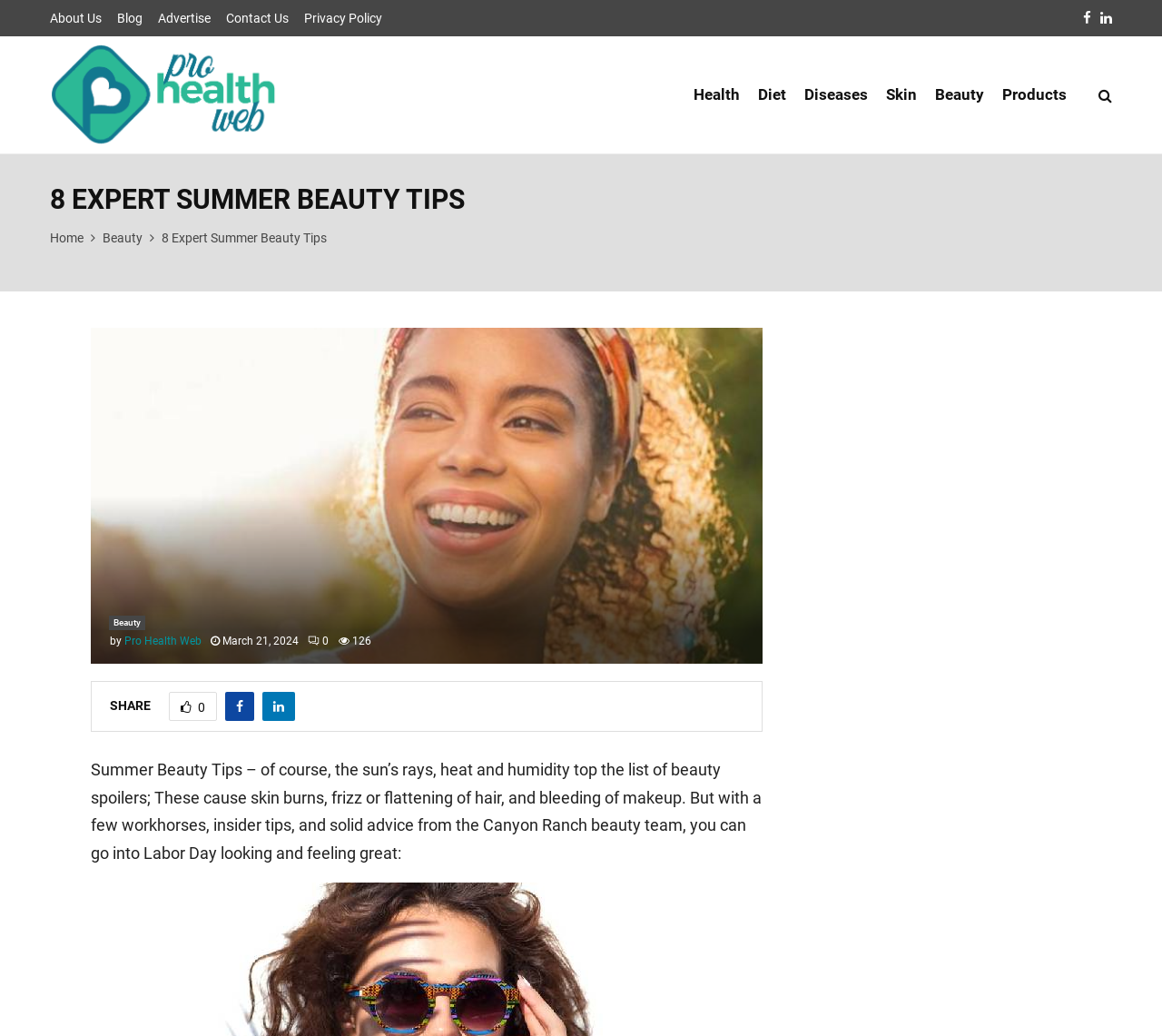Please identify and generate the text content of the webpage's main heading.

8 EXPERT SUMMER BEAUTY TIPS